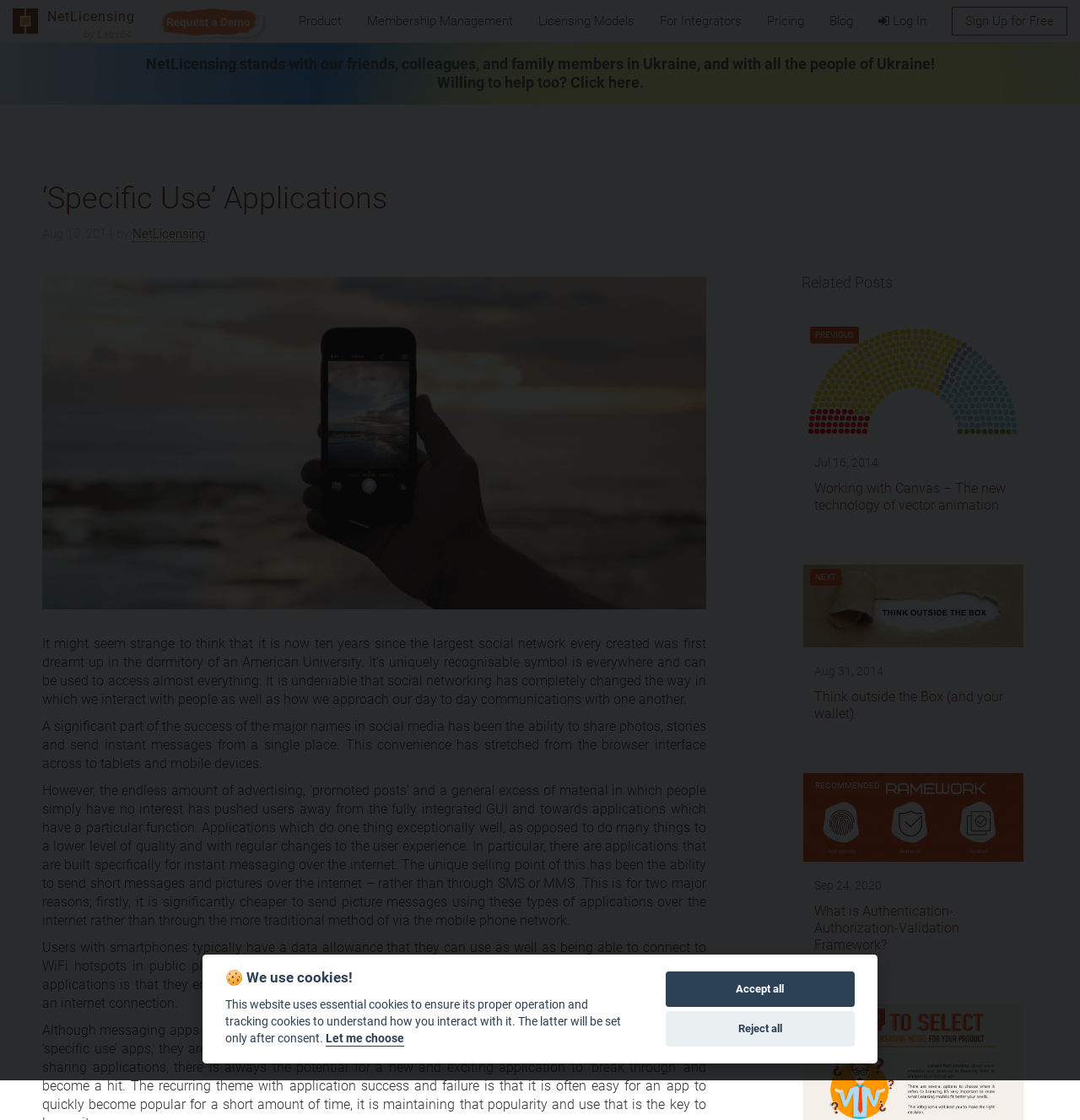Articulate a complete and detailed caption of the webpage elements.

This webpage appears to be a blog or article page from NetLicensing, a company that provides licensing and membership management solutions. At the top of the page, there is a navigation menu with links to various sections of the website, including "Product", "Membership Management", "Licensing Models", "For Integrators", "Pricing", "Blog", and "Log In" or "Sign Up for Free". 

Below the navigation menu, there is a heading that reads "‘Specific Use’ Applications" and a subheading that mentions NetLicensing standing with Ukraine. 

The main content of the page is an article that discusses the evolution of social media and the rise of specific-use applications that do one thing exceptionally well, rather than trying to do many things at a lower level of quality. The article mentions the success of instant messaging applications that allow users to send short messages and pictures over the internet, which is cheaper and more convenient than traditional SMS or MMS methods.

The article is divided into several paragraphs, with a large image in the middle. The image is related to the topic of the article and appears to be a screenshot of a social media platform.

At the bottom of the page, there are links to related posts, including "Working with Canvas – The new technology of vector animation", "Think outside the Box (and your wallet)", and "What is Authentication-Authorization-Validation Framework?". Each related post has a heading, a brief summary, and an image.

There is also a dialog box that pops up, informing users that the website uses cookies and asking for their consent. The dialog box has a heading, a brief description of the cookies used, and three buttons: "Let me choose", "Accept all", and "Reject all".